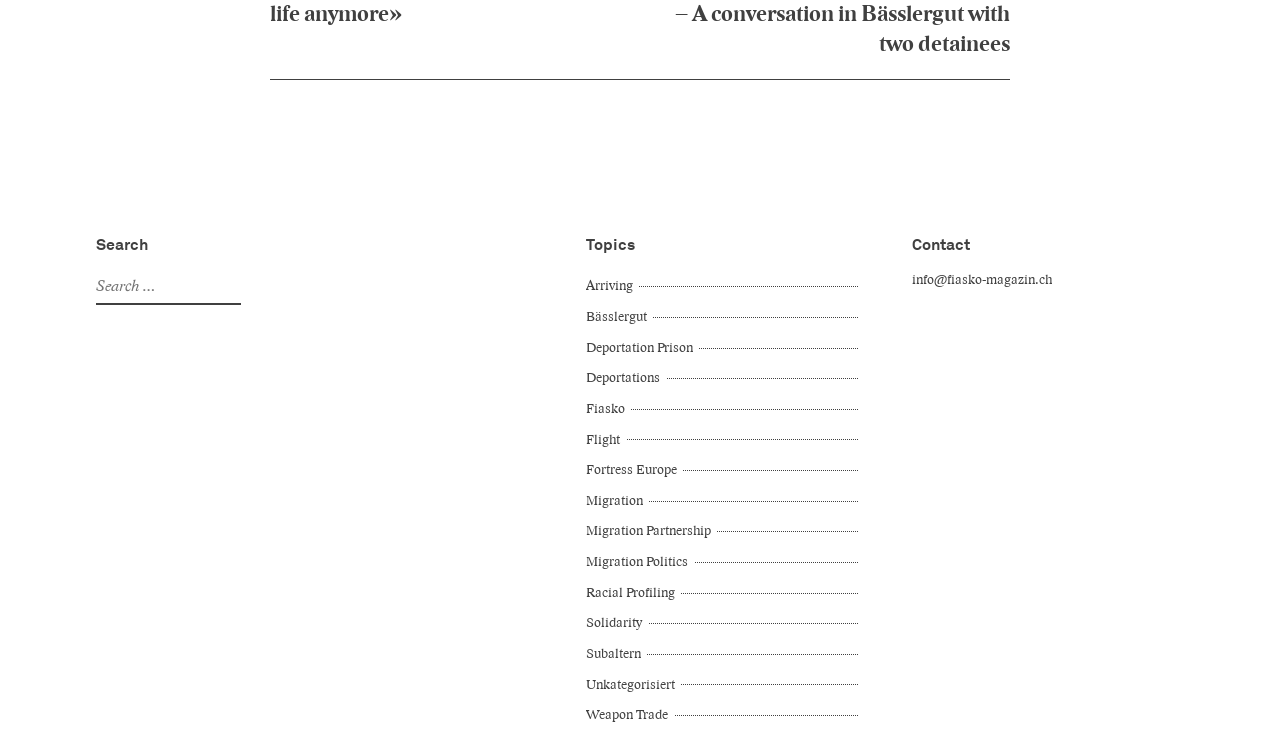Is the search box located at the top of the webpage?
Using the information from the image, give a concise answer in one word or a short phrase.

No